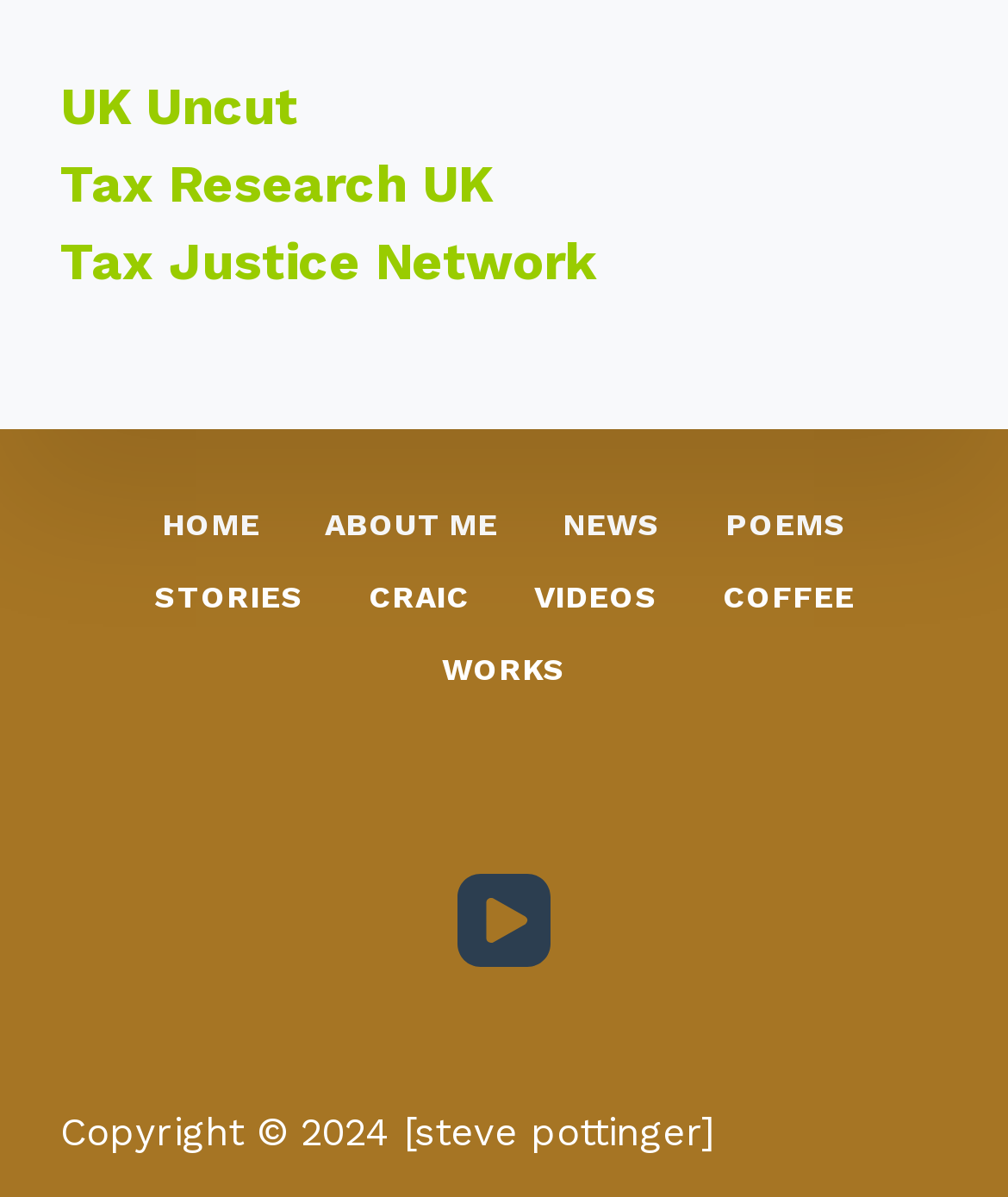Given the element description: "Home", predict the bounding box coordinates of the UI element it refers to, using four float numbers between 0 and 1, i.e., [left, top, right, bottom].

None